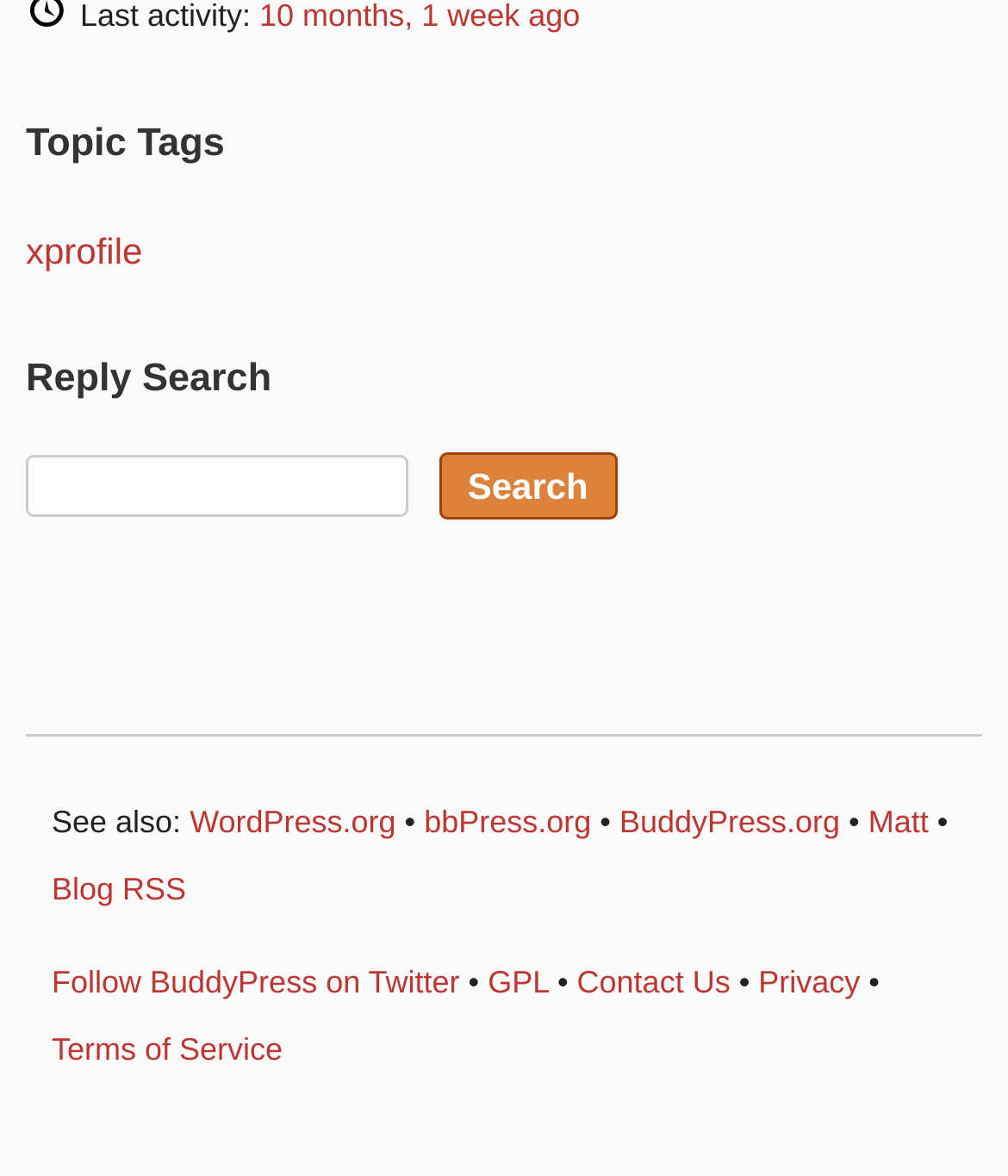Can you identify the bounding box coordinates of the clickable region needed to carry out this instruction: 'Follow BuddyPress on Twitter'? The coordinates should be four float numbers within the range of 0 to 1, stated as [left, top, right, bottom].

[0.051, 0.819, 0.456, 0.85]